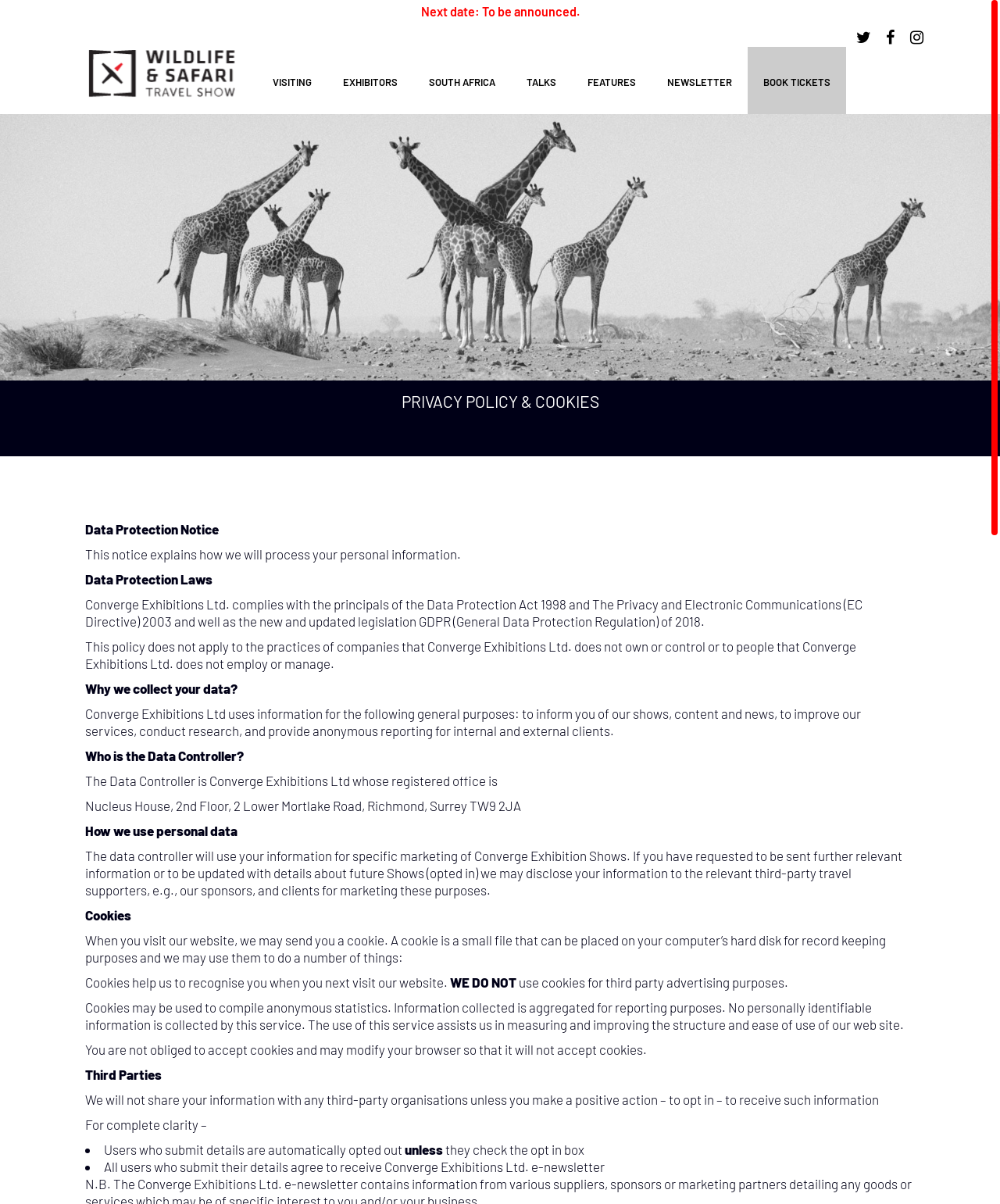Given the description "Visiting", provide the bounding box coordinates of the corresponding UI element.

[0.257, 0.055, 0.327, 0.082]